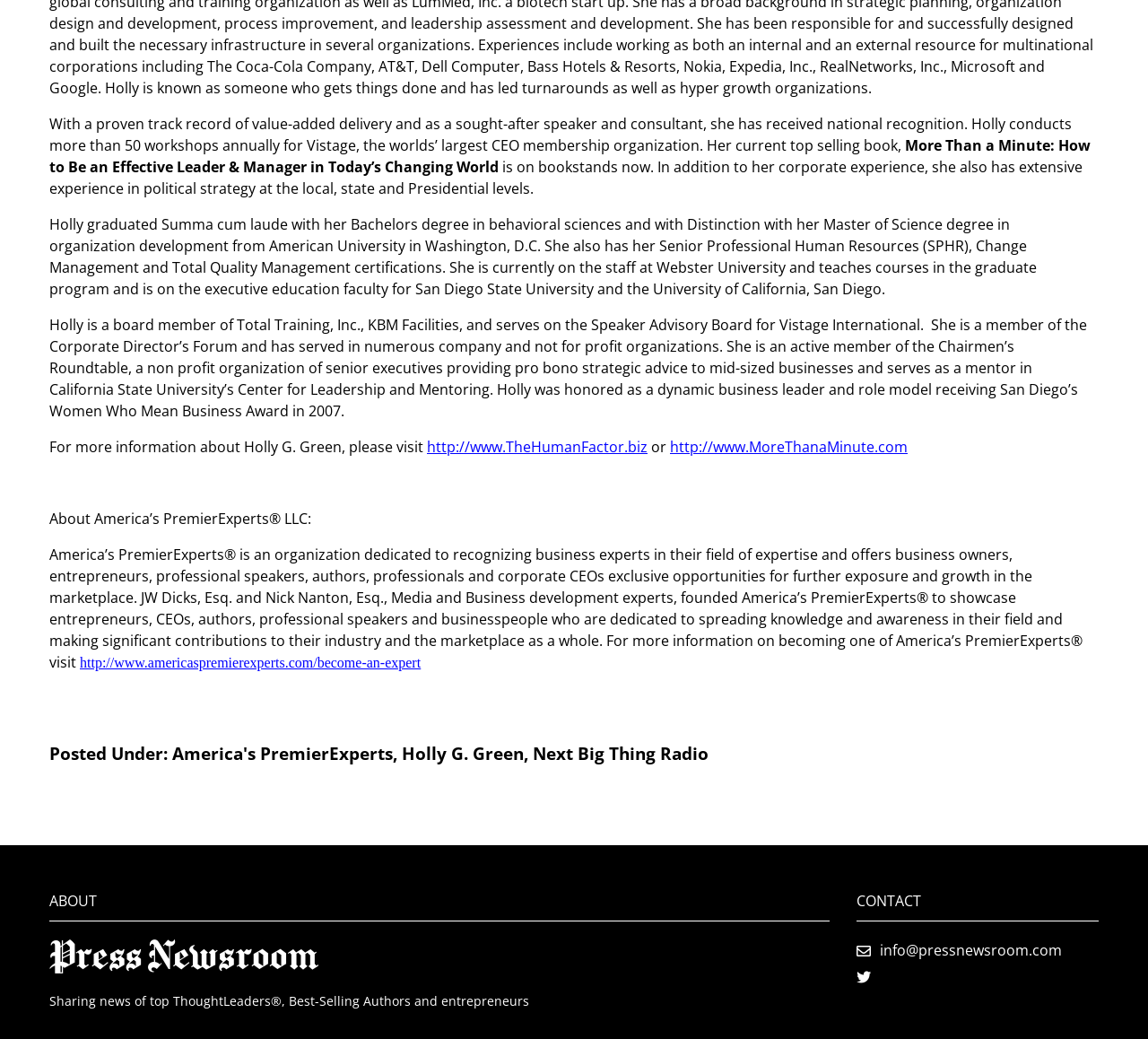Find the bounding box coordinates corresponding to the UI element with the description: "Holly G. Green". The coordinates should be formatted as [left, top, right, bottom], with values as floats between 0 and 1.

[0.35, 0.714, 0.456, 0.737]